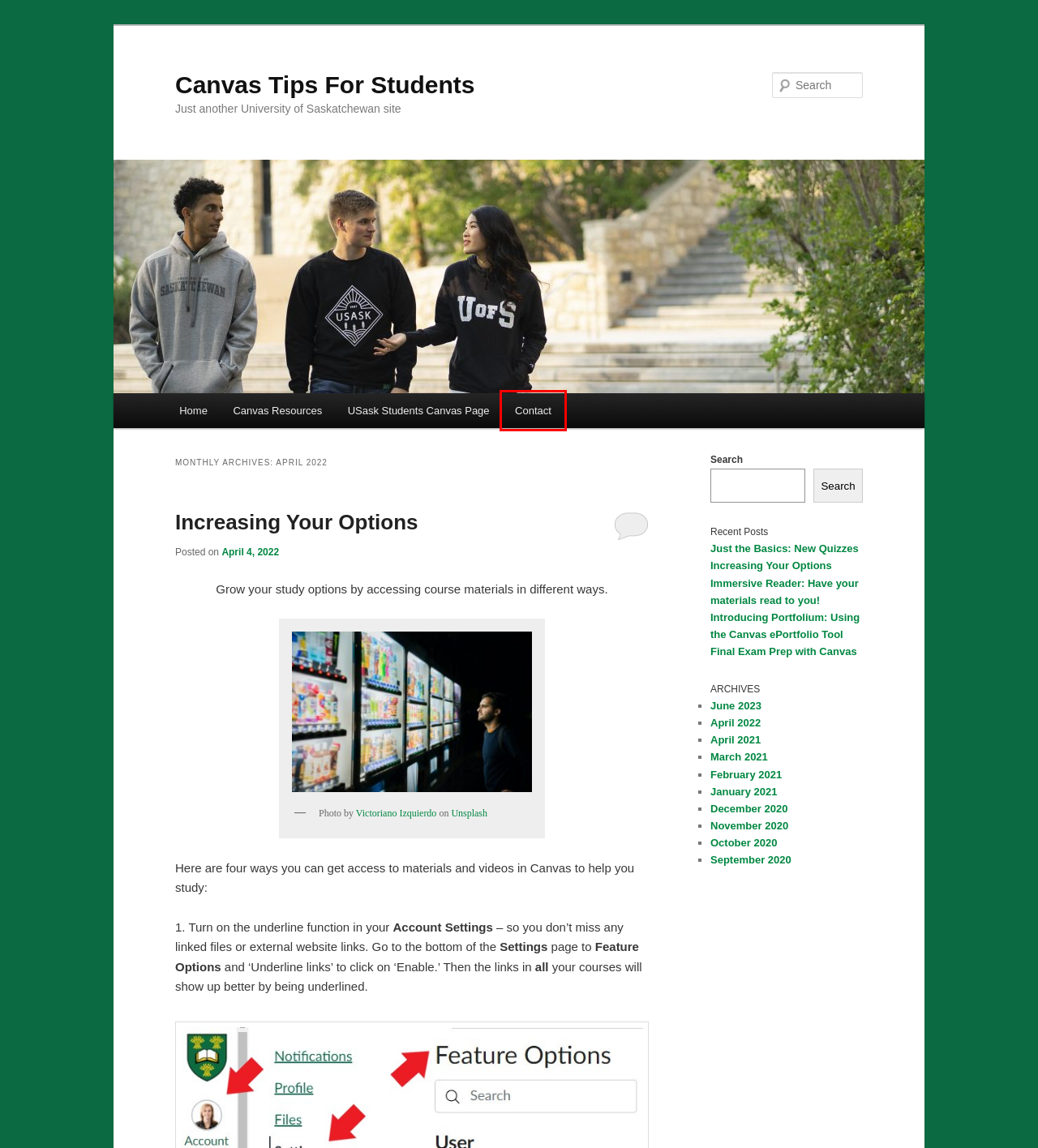You are presented with a screenshot of a webpage that includes a red bounding box around an element. Determine which webpage description best matches the page that results from clicking the element within the red bounding box. Here are the candidates:
A. October | 2020 | Canvas Tips For Students
B. June | 2023 | Canvas Tips For Students
C. USask Students Canvas Page | Canvas Tips For Students
D. Increasing Your Options | Canvas Tips For Students
E. Contact | Canvas Tips For Students
F. Final Exam Prep with Canvas | Canvas Tips For Students
G. March | 2021 | Canvas Tips For Students
H. Introducing Portfolium: Using the Canvas ePortfolio Tool | Canvas Tips For Students

E